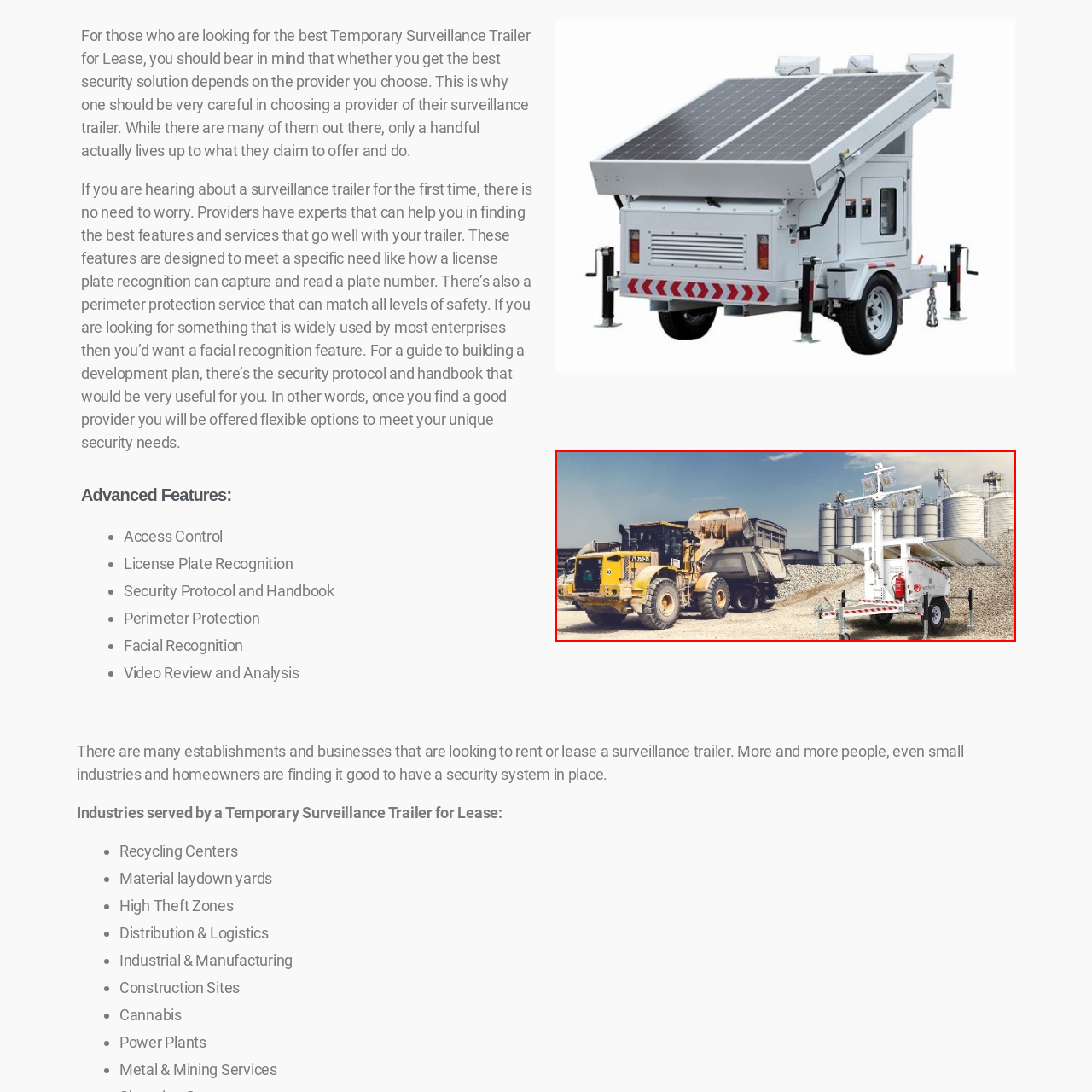What type of industry is likely involved at this location?
Pay attention to the part of the image enclosed by the red bounding box and respond to the question in detail.

The presence of a wheel loader, surveillance trailer, and large silos suggests that the location is involved in material handling or storage, which is typical of the construction industry.